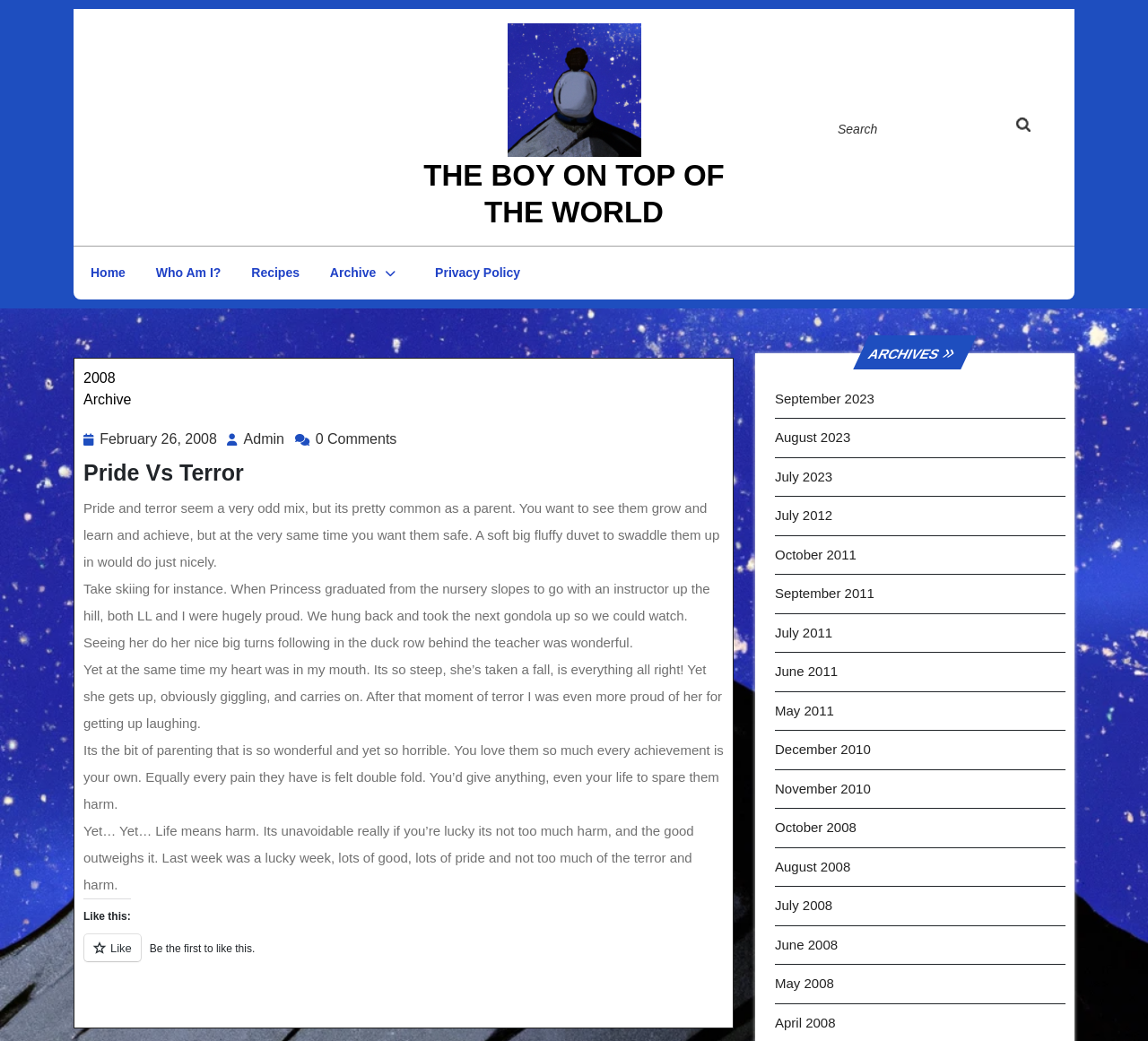Locate the bounding box coordinates of the clickable region to complete the following instruction: "Search for something."

[0.72, 0.103, 0.927, 0.148]